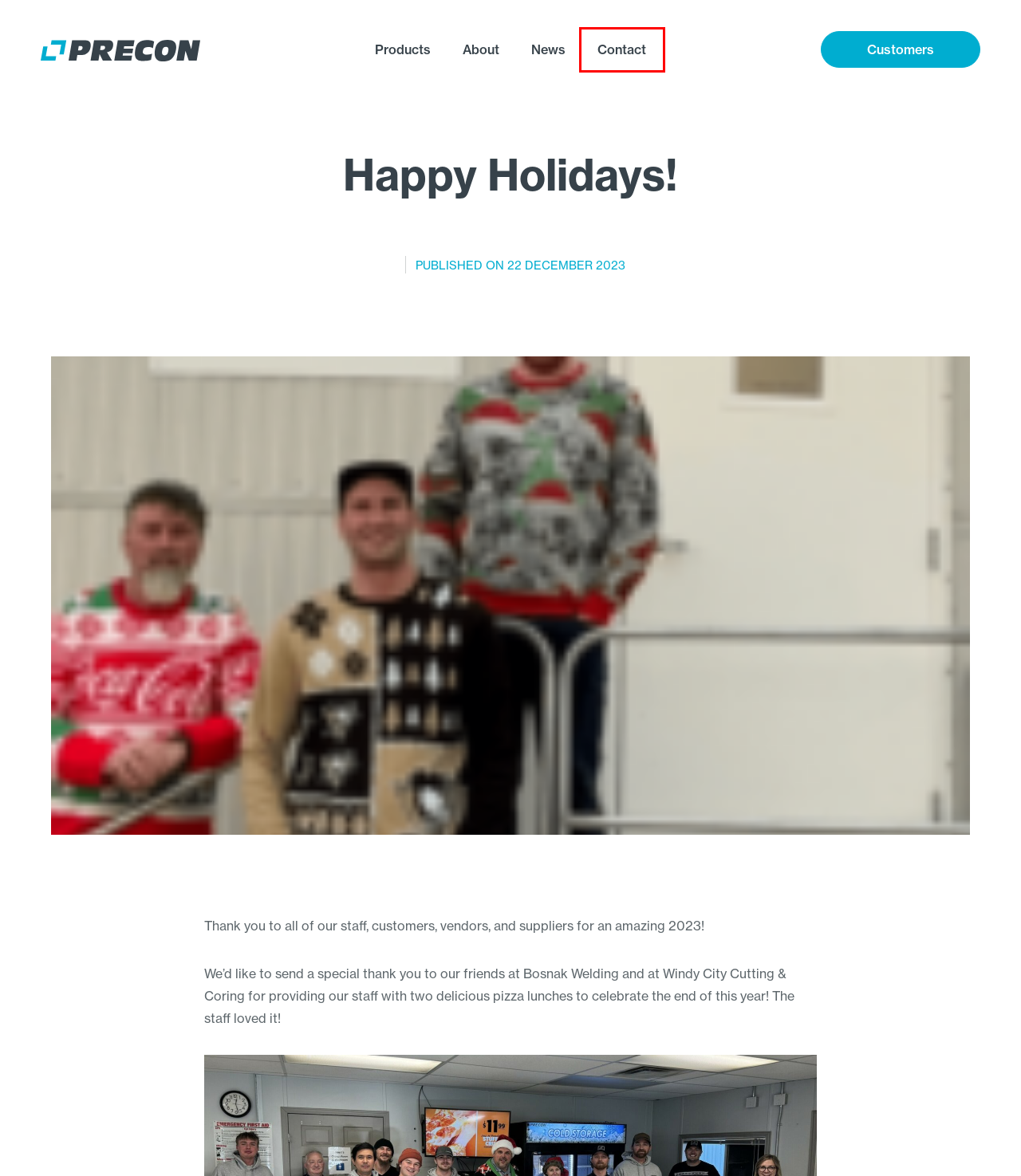You are provided with a screenshot of a webpage where a red rectangle bounding box surrounds an element. Choose the description that best matches the new webpage after clicking the element in the red bounding box. Here are the choices:
A. About | Precon
B. News | Precon
C. Contact | Precon
D. Frequently Asked Questions | Precon
E. Products | Precon
F. Municipal | Precon
G. Terms & Conditions | Precon
H. Precon | Concrete Solutions

C